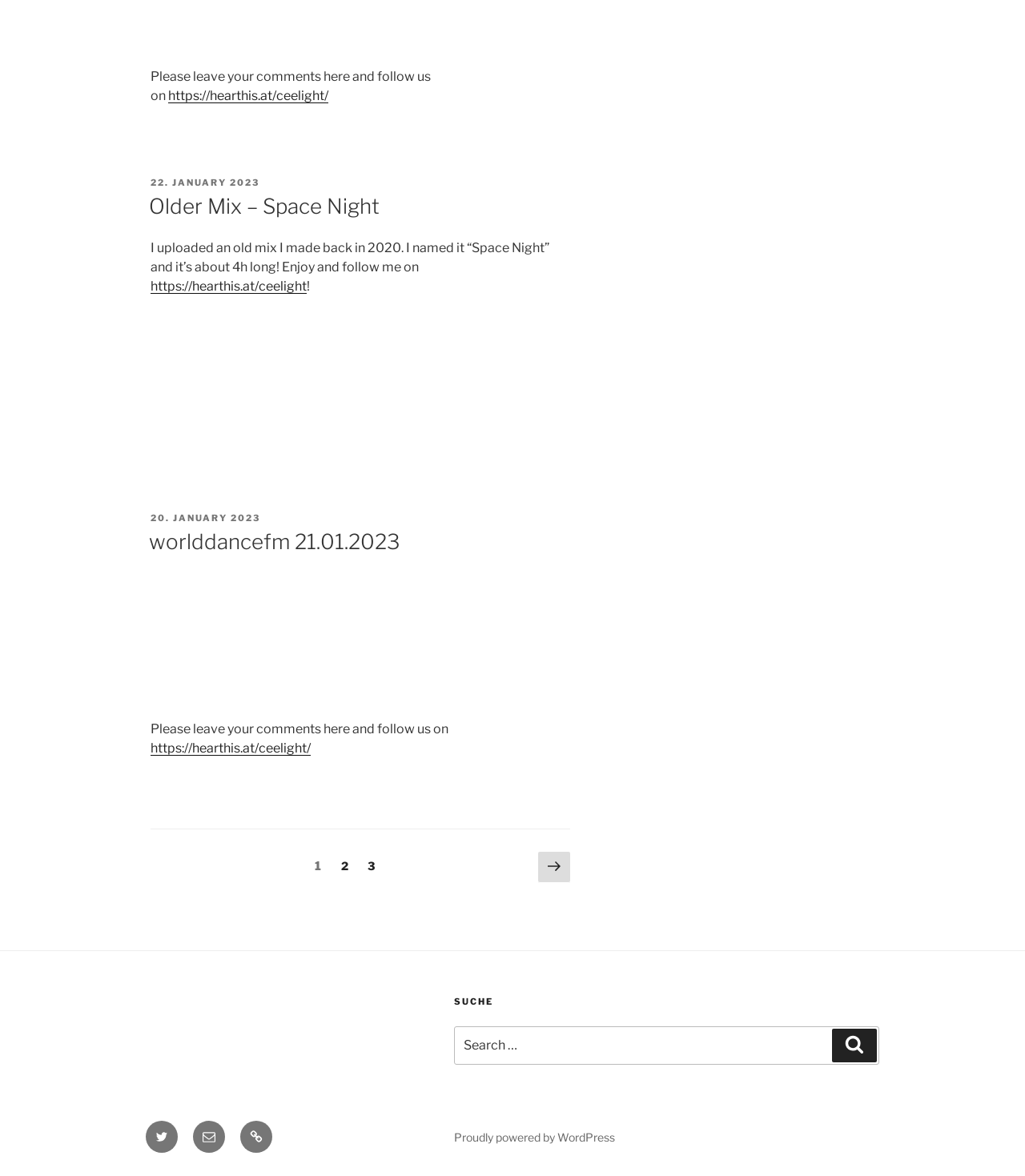Given the description of the UI element: "Proudly powered by WordPress", predict the bounding box coordinates in the form of [left, top, right, bottom], with each value being a float between 0 and 1.

[0.443, 0.961, 0.6, 0.973]